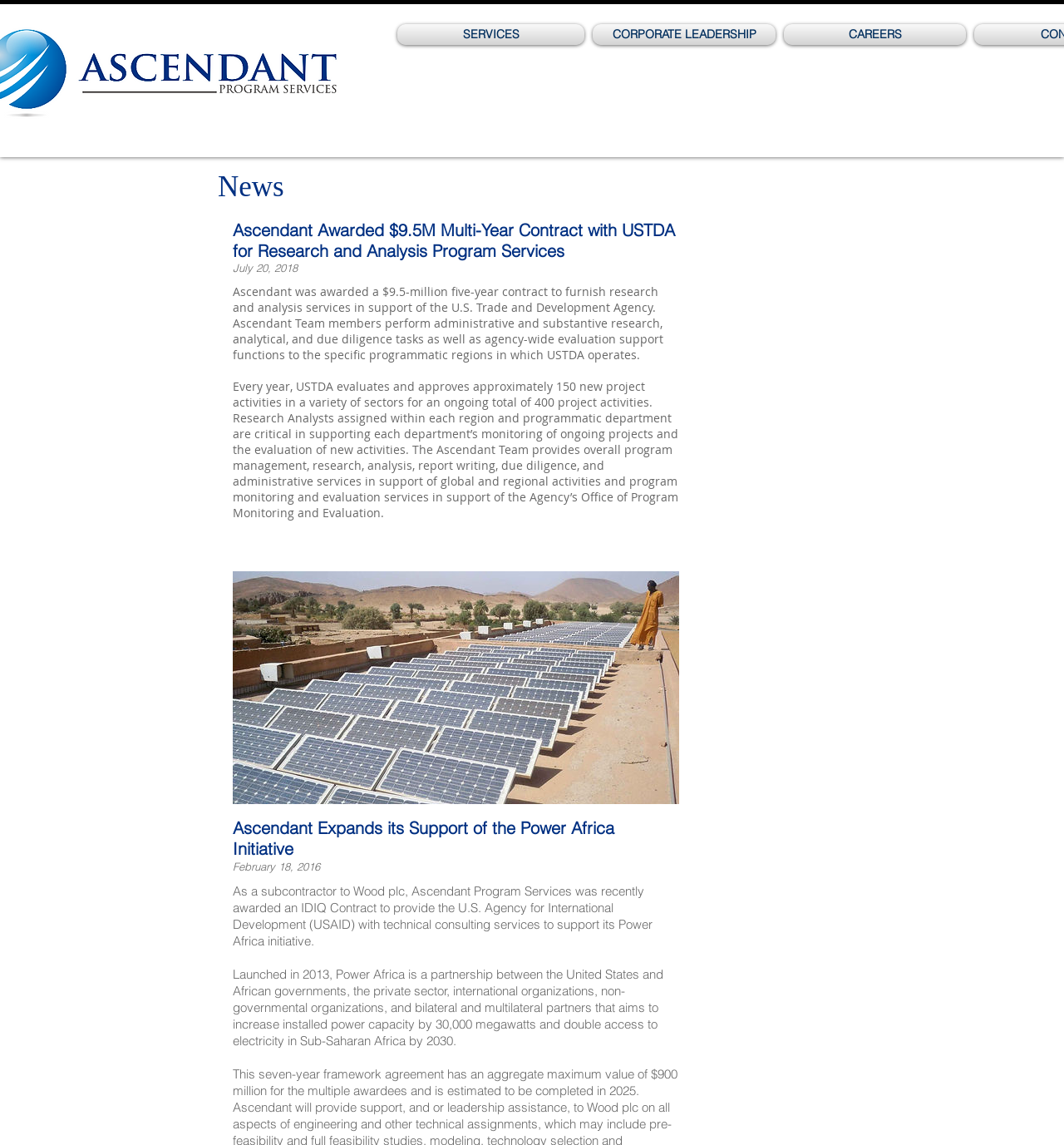What is the company's main business?
Answer briefly with a single word or phrase based on the image.

Built environment